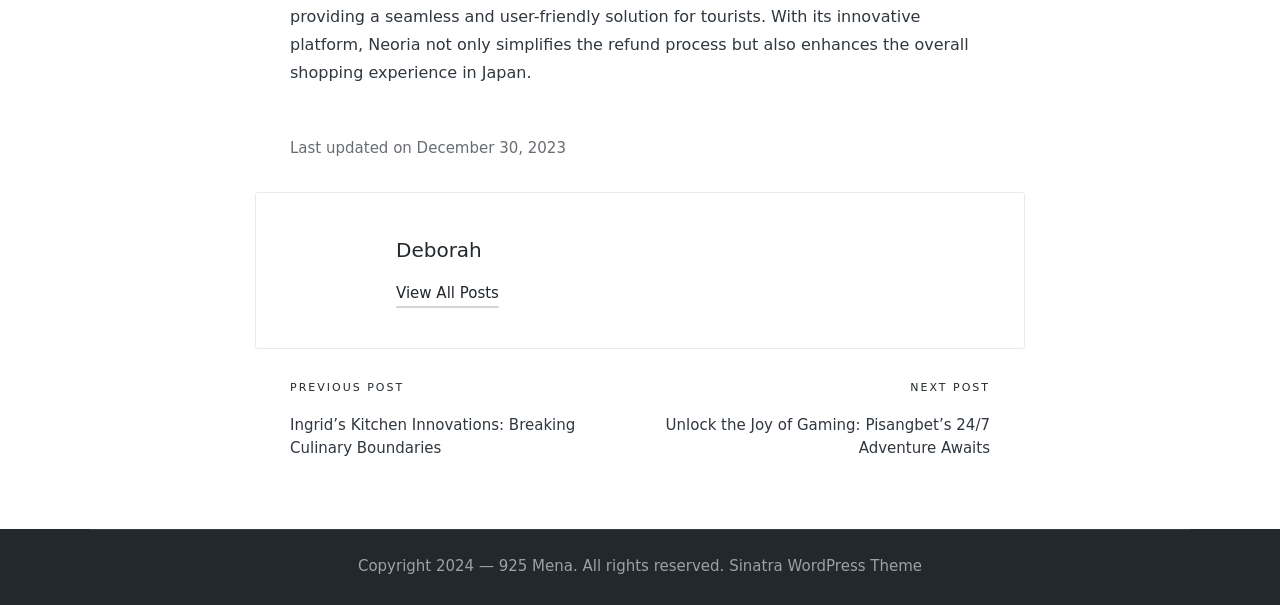Give a concise answer using only one word or phrase for this question:
What is the purpose of the button?

View All Posts